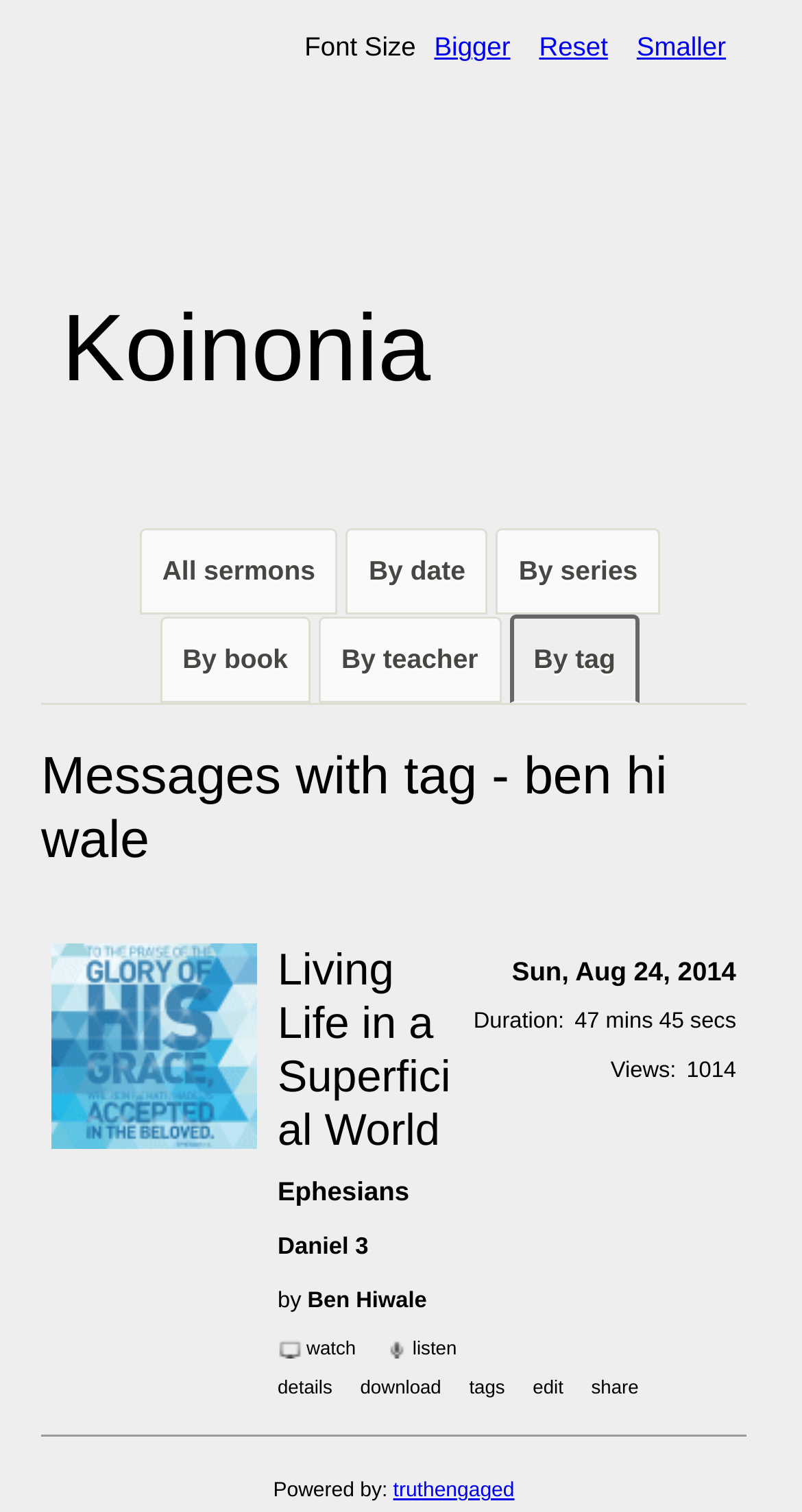Find the bounding box of the element with the following description: "ben hi wale". The coordinates must be four float numbers between 0 and 1, formatted as [left, top, right, bottom].

[0.707, 0.937, 0.857, 0.953]